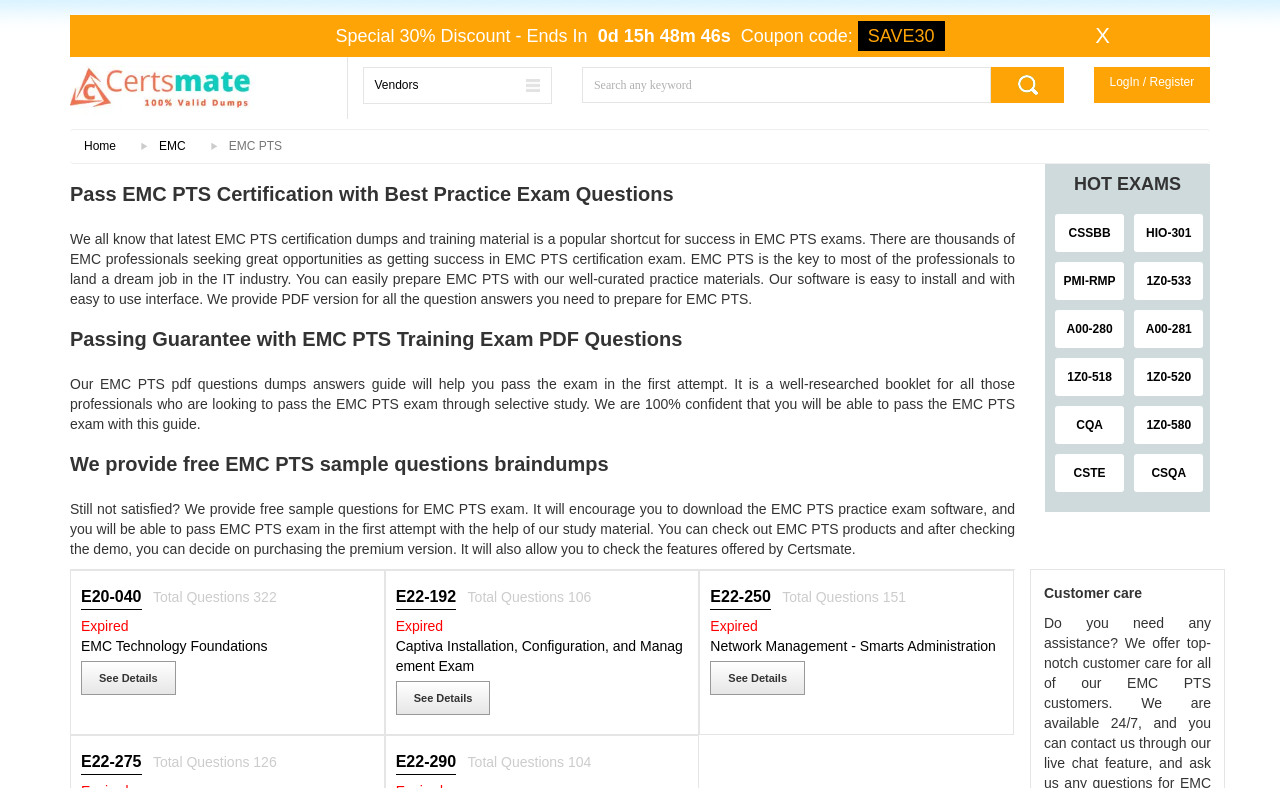Find the bounding box coordinates of the clickable element required to execute the following instruction: "Click on the CertsMate link". Provide the coordinates as four float numbers between 0 and 1, i.e., [left, top, right, bottom].

[0.055, 0.104, 0.2, 0.124]